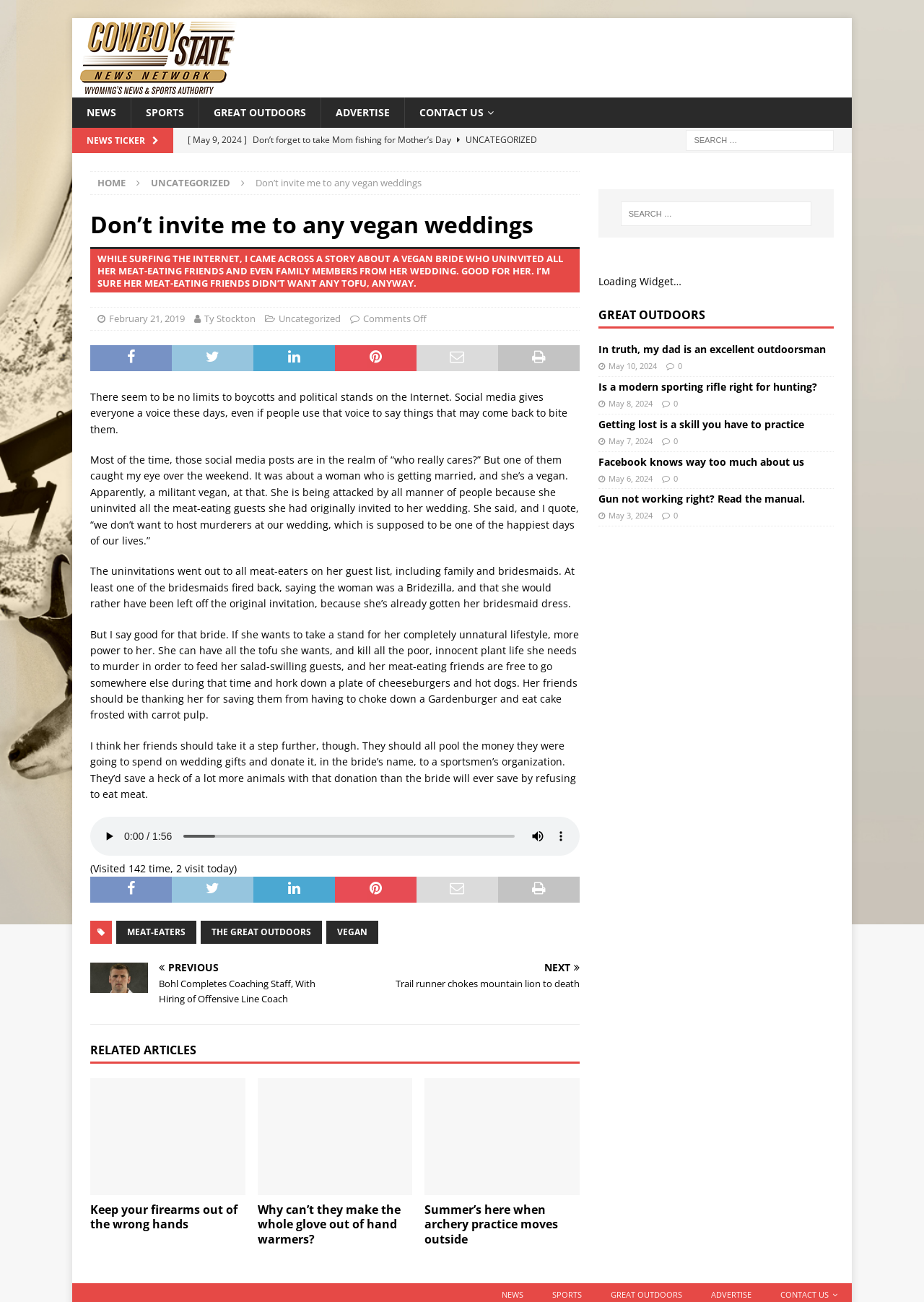Provide the bounding box coordinates of the HTML element described as: "Home". The bounding box coordinates should be four float numbers between 0 and 1, i.e., [left, top, right, bottom].

None